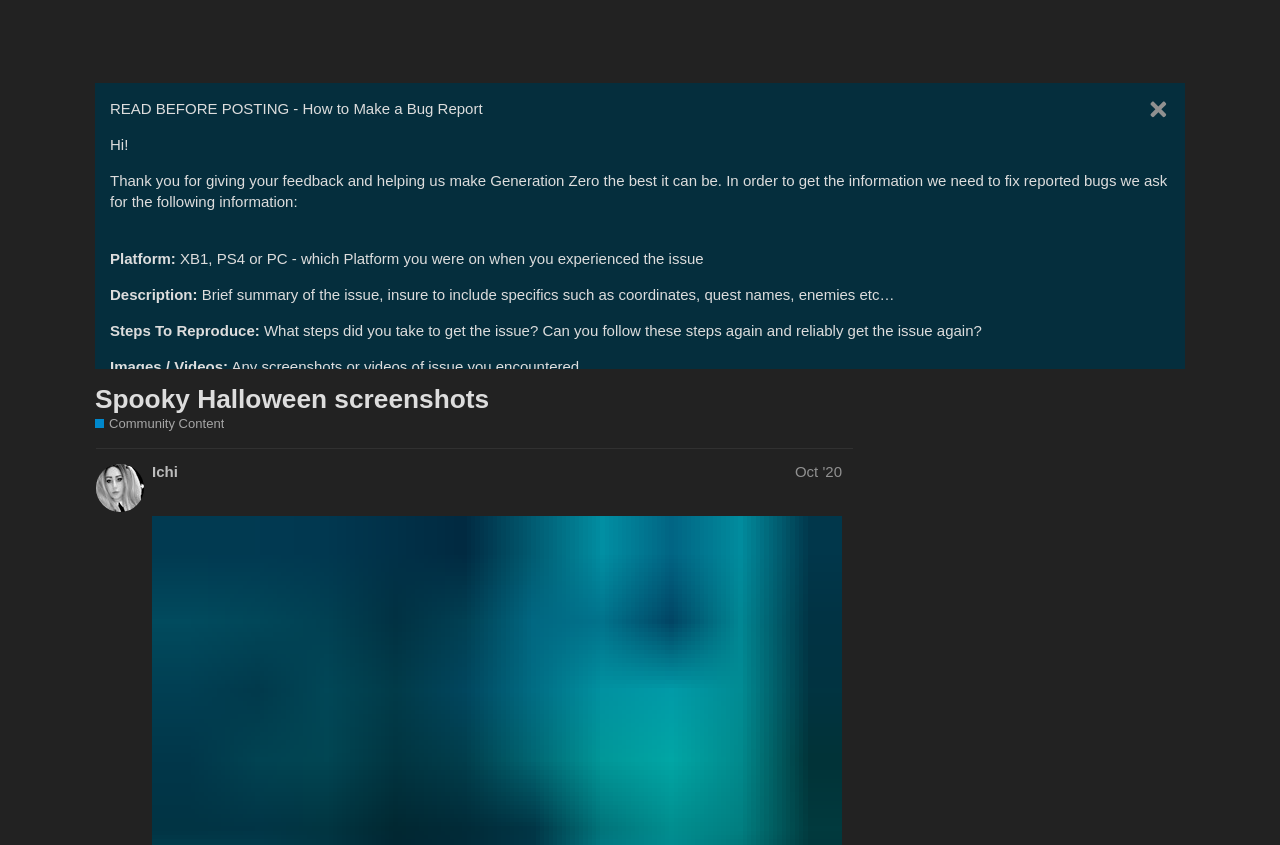What is the file name of the image in the post?
Look at the image and provide a detailed response to the question.

The file name of the image in the post can be found in the link element that says '20190528210147_1 20190528210147_1.jpg 1920×1080 318 KB'. This link element is located below the post content.